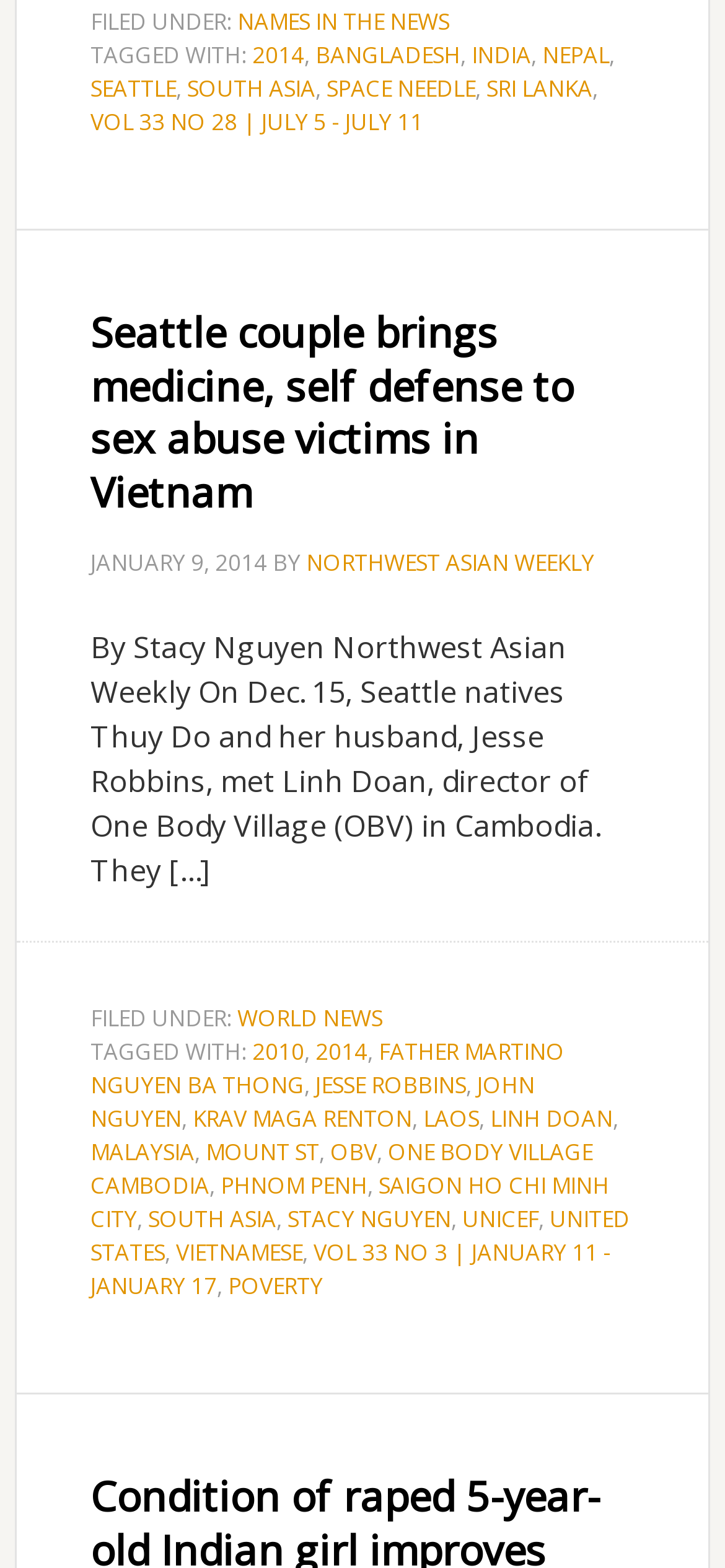Identify the bounding box of the HTML element described as: "UNICEF".

[0.638, 0.768, 0.743, 0.788]